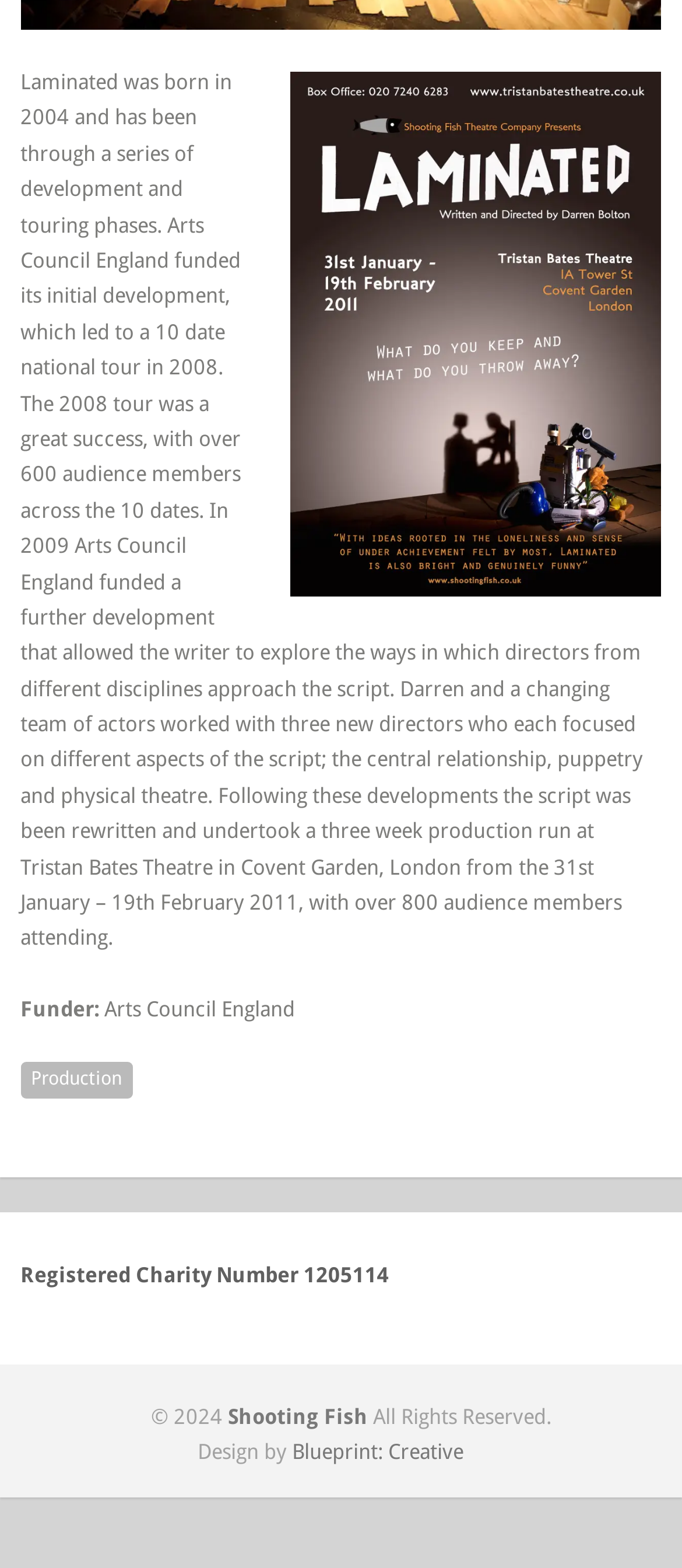What is the name of the company that designed the webpage?
From the image, respond with a single word or phrase.

Blueprint: Creative